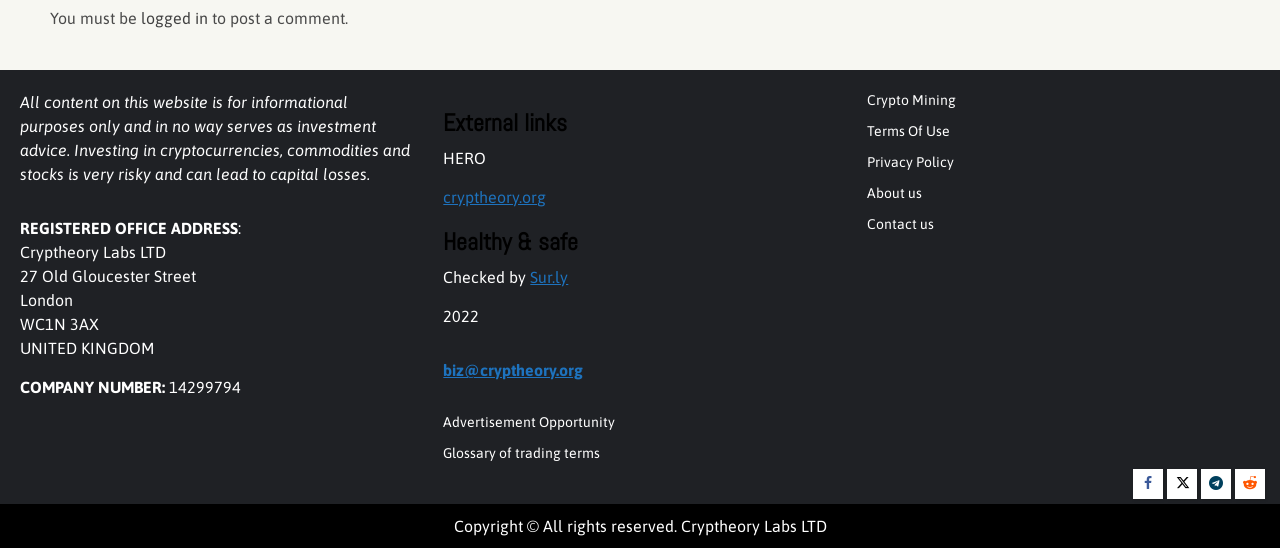Please reply with a single word or brief phrase to the question: 
What is the year of copyright?

2022